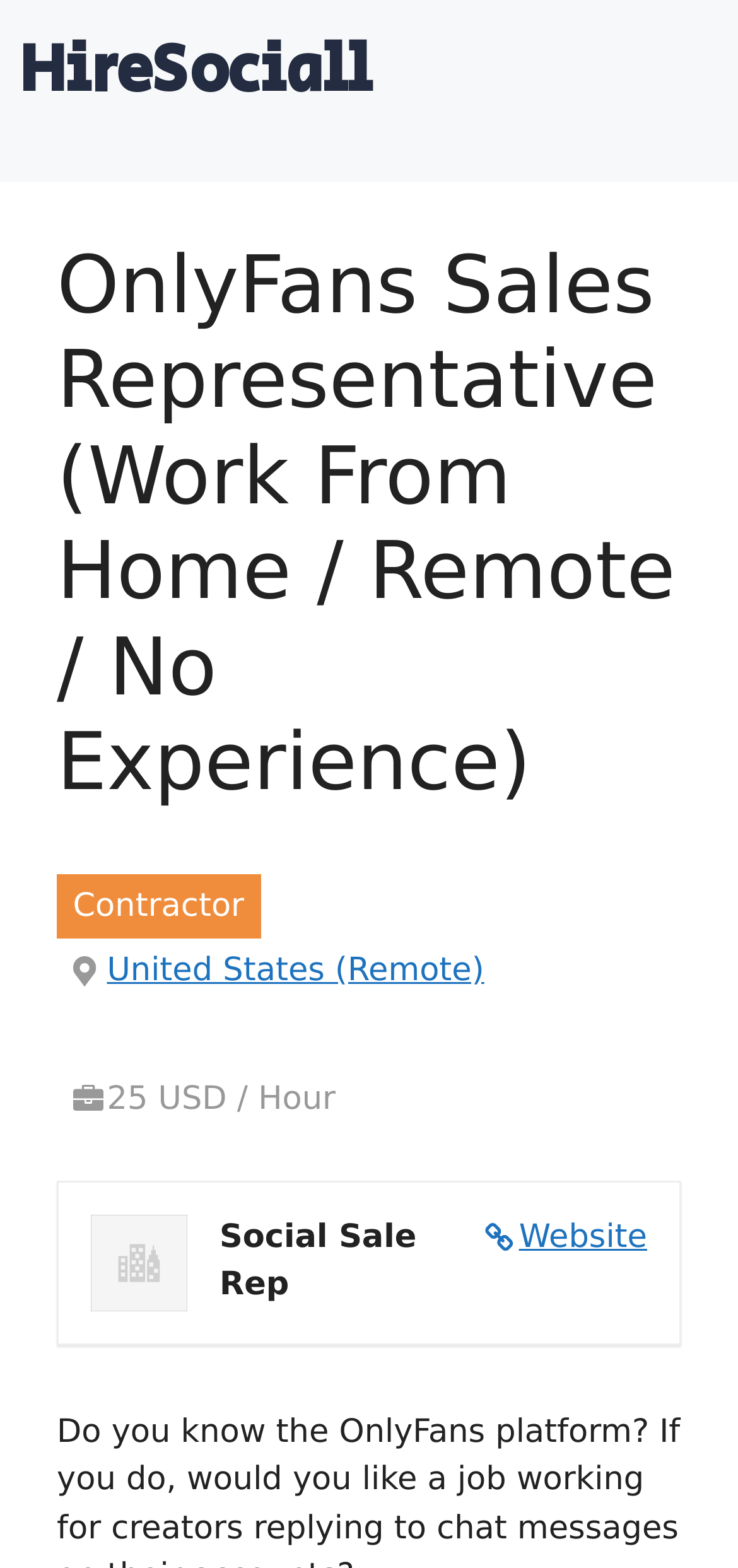Using the format (top-left x, top-left y, bottom-right x, bottom-right y), and given the element description, identify the bounding box coordinates within the screenshot: United States (Remote)

[0.145, 0.607, 0.656, 0.631]